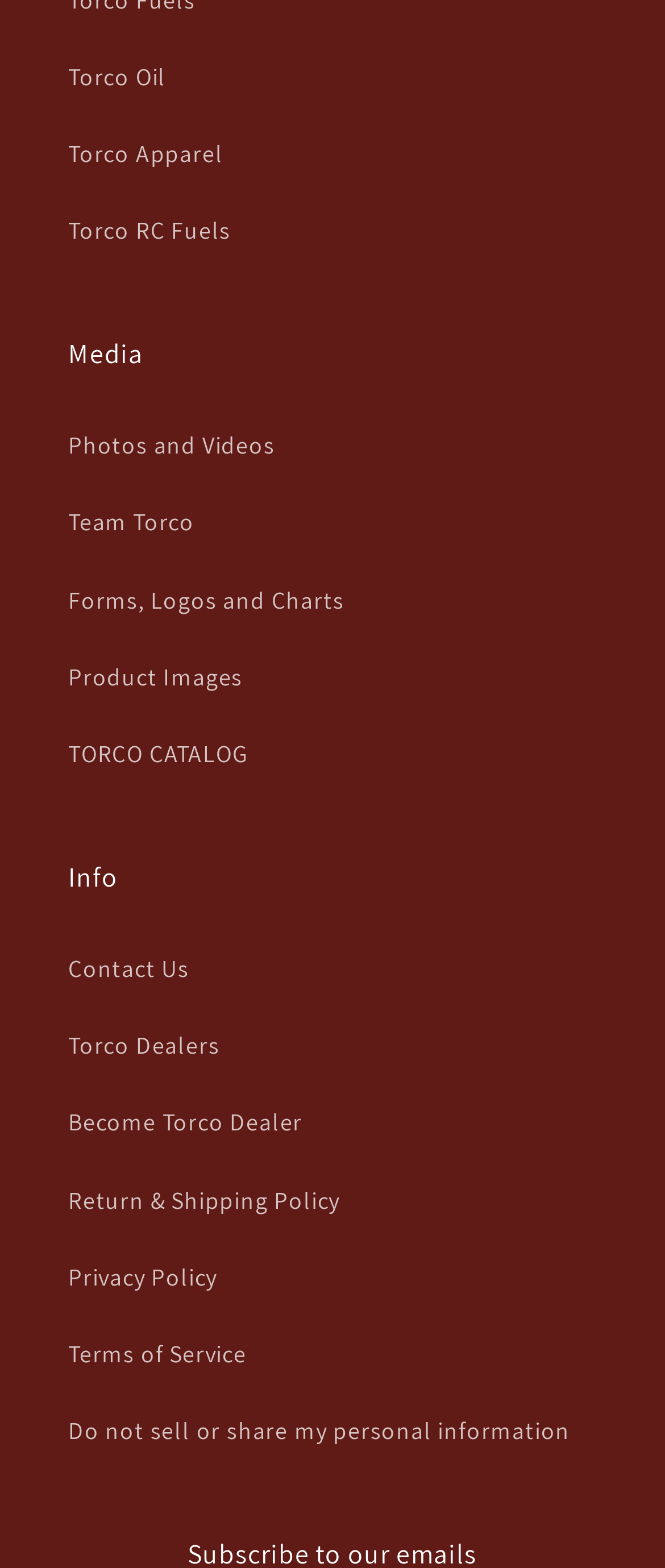How many links are under the Media heading?
Observe the image and answer the question with a one-word or short phrase response.

5